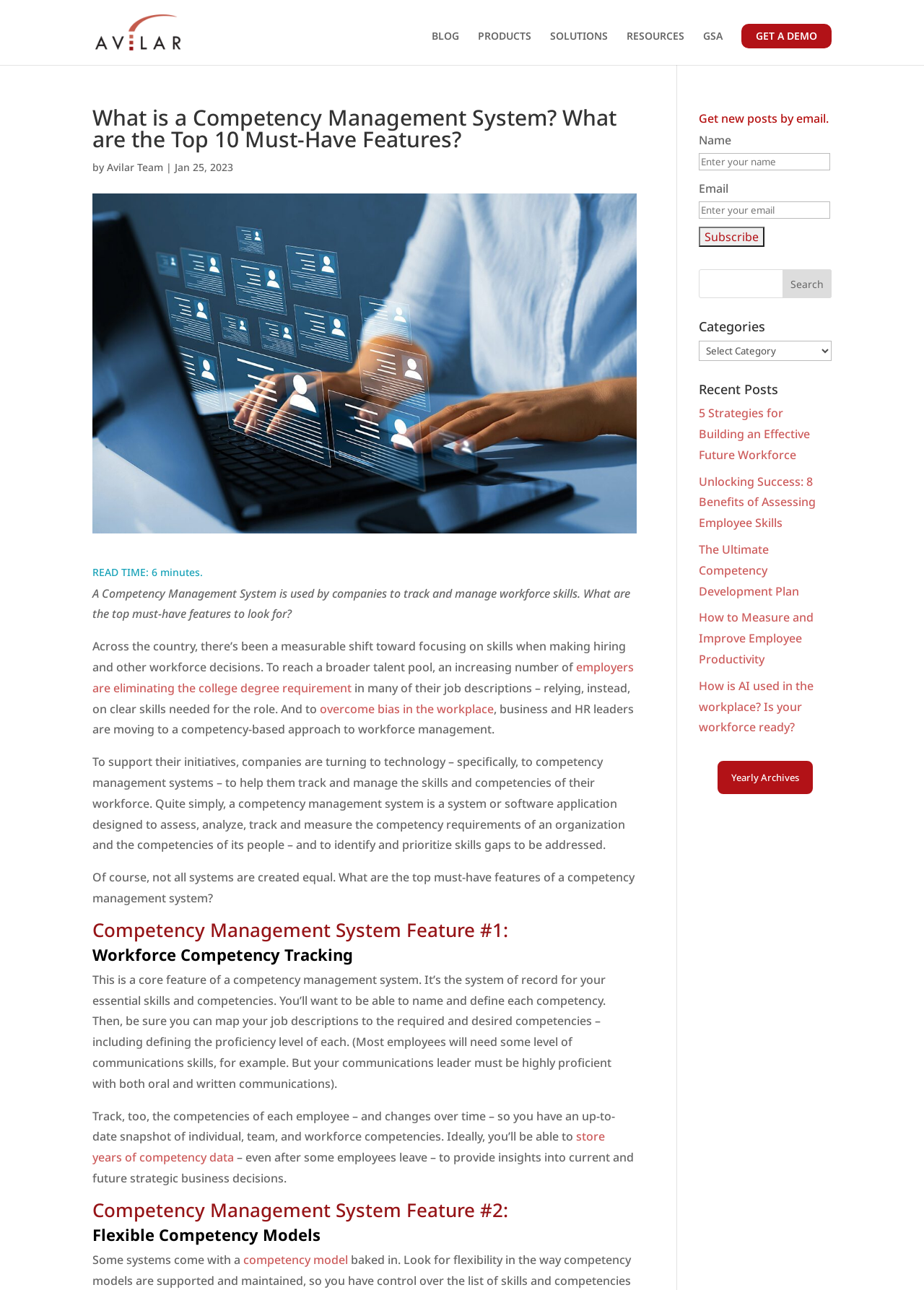Please specify the bounding box coordinates in the format (top-left x, top-left y, bottom-right x, bottom-right y), with values ranging from 0 to 1. Identify the bounding box for the UI component described as follows: GET A DEMO

[0.802, 0.018, 0.9, 0.037]